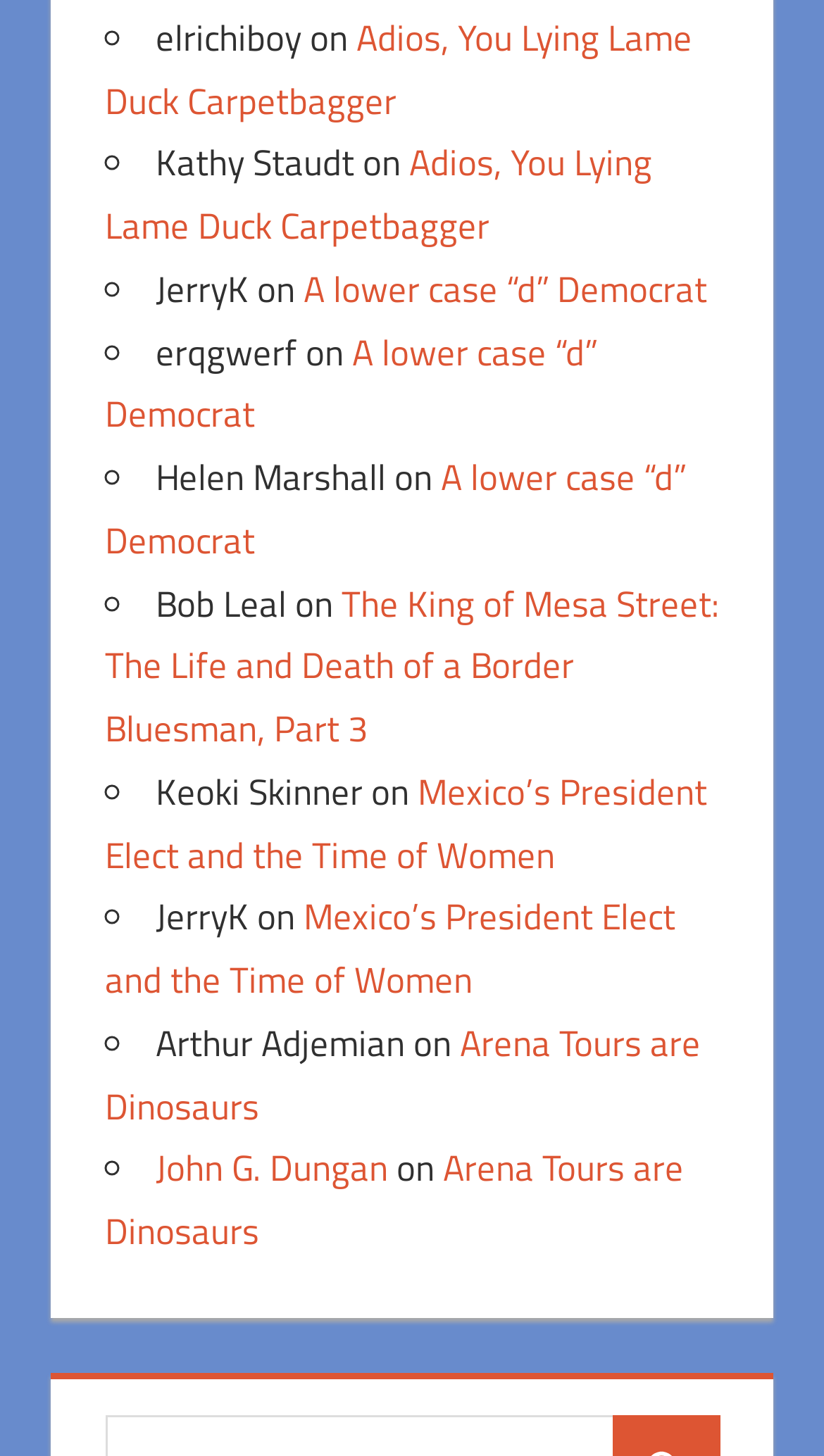Extract the bounding box coordinates of the UI element described by: "Arena Tours are Dinosaurs". The coordinates should include four float numbers ranging from 0 to 1, e.g., [left, top, right, bottom].

[0.127, 0.698, 0.85, 0.779]